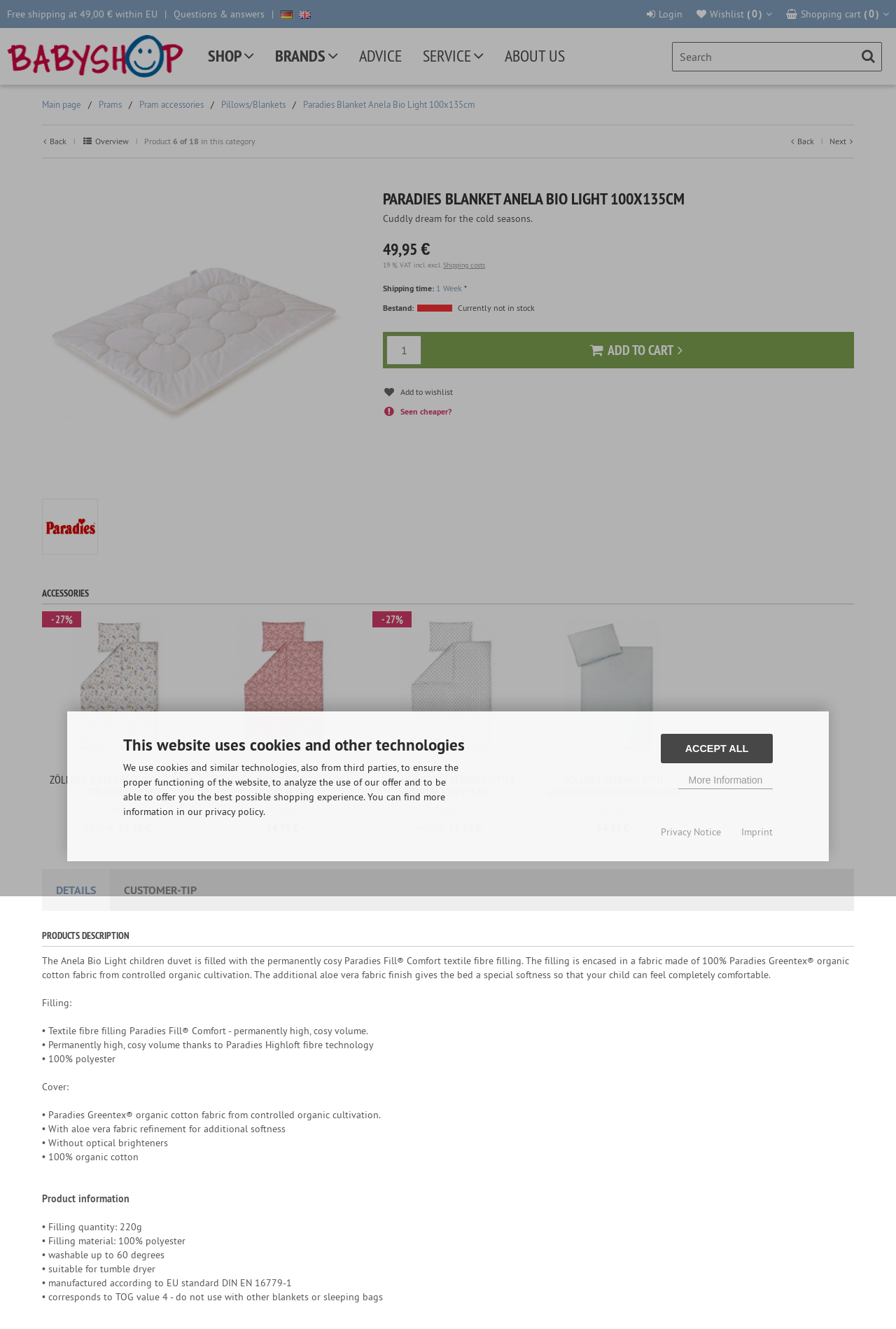Respond to the following query with just one word or a short phrase: 
What is the current stock status of this product?

Currently not in stock